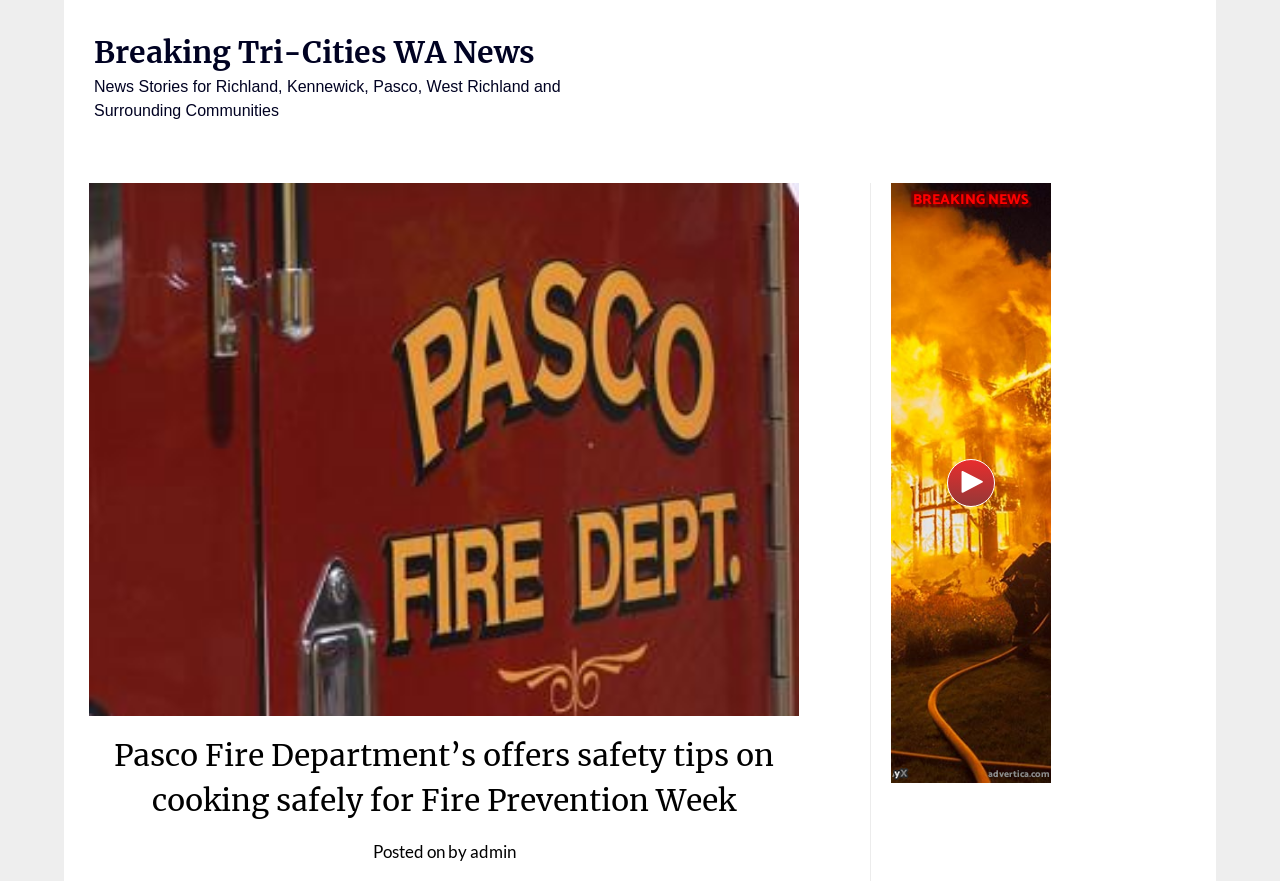Based on the image, provide a detailed response to the question:
Who posted the news story?

The webpage contains the text 'Posted on' followed by 'by' and then a link 'admin', which suggests that the news story was posted by the admin.